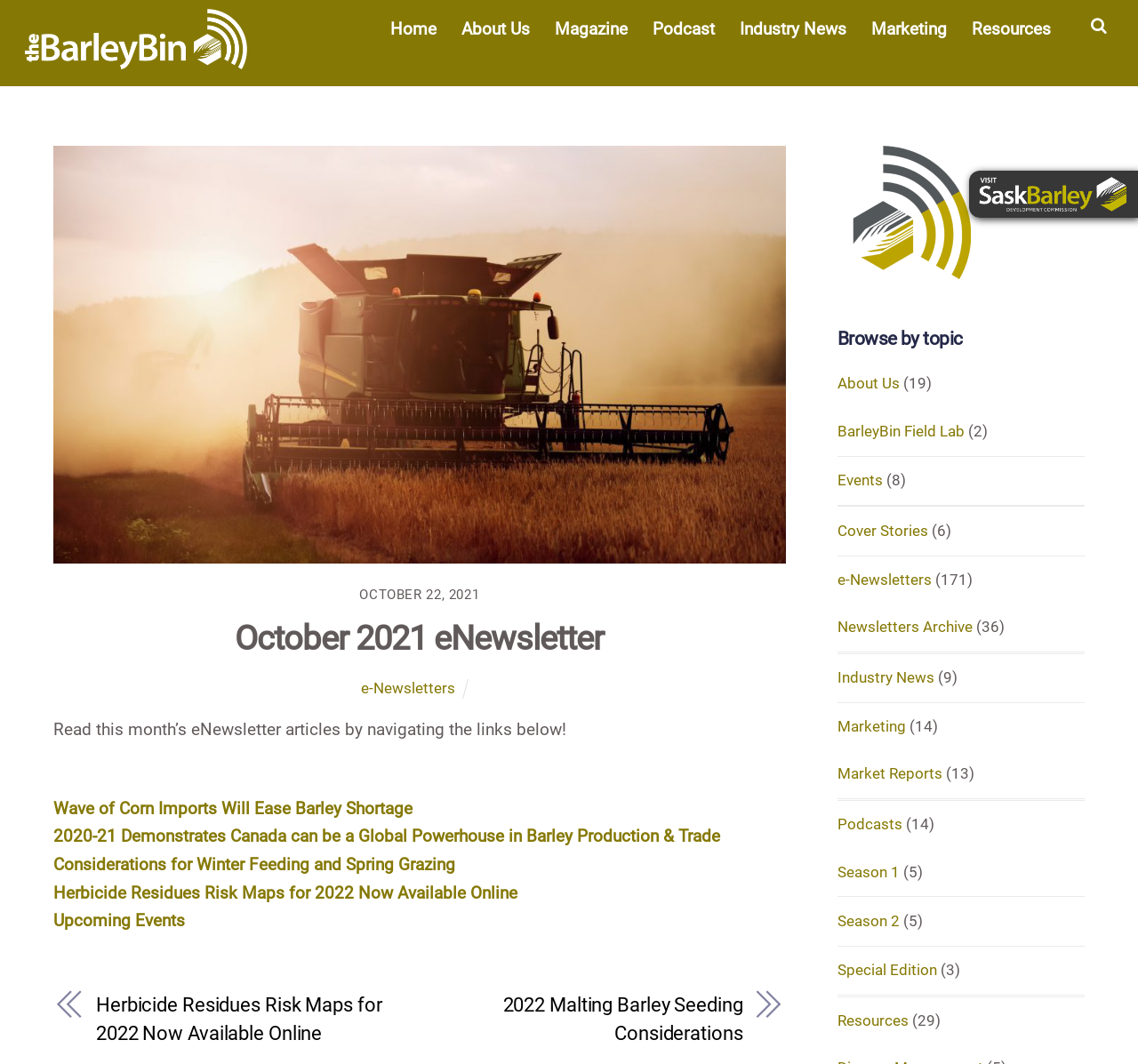Provide the bounding box coordinates of the UI element this sentence describes: "alt="Visit the SaskBarley website"".

[0.852, 0.19, 1.0, 0.209]